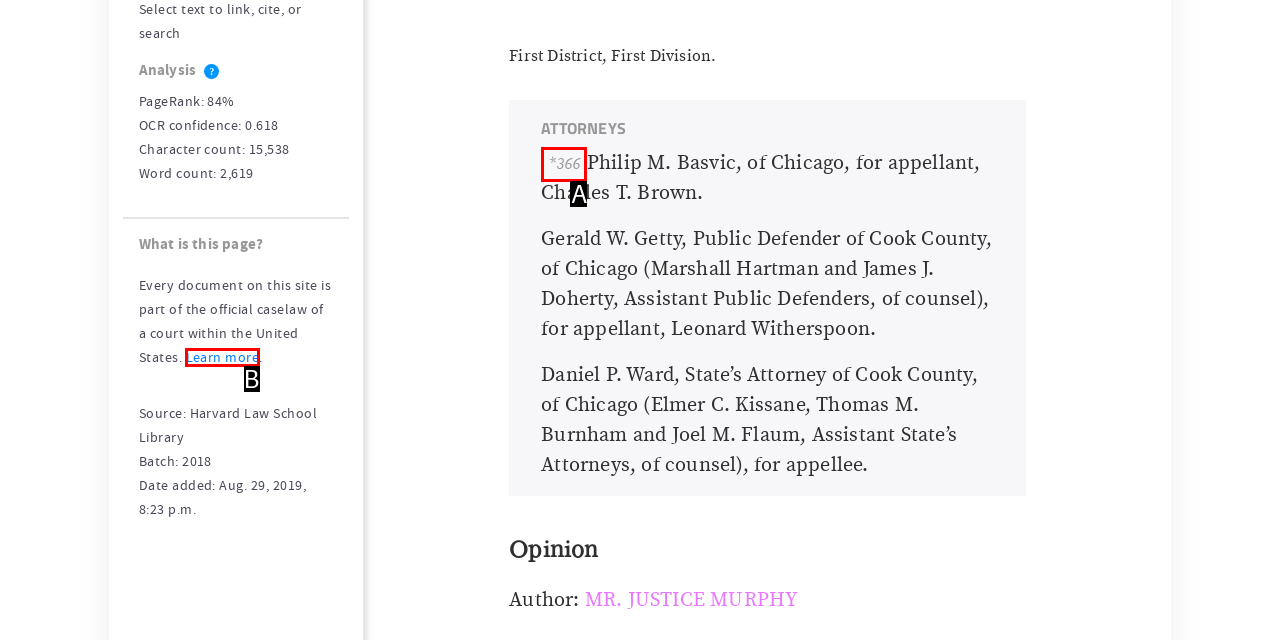Determine which HTML element matches the given description: Learn more. Provide the corresponding option's letter directly.

B